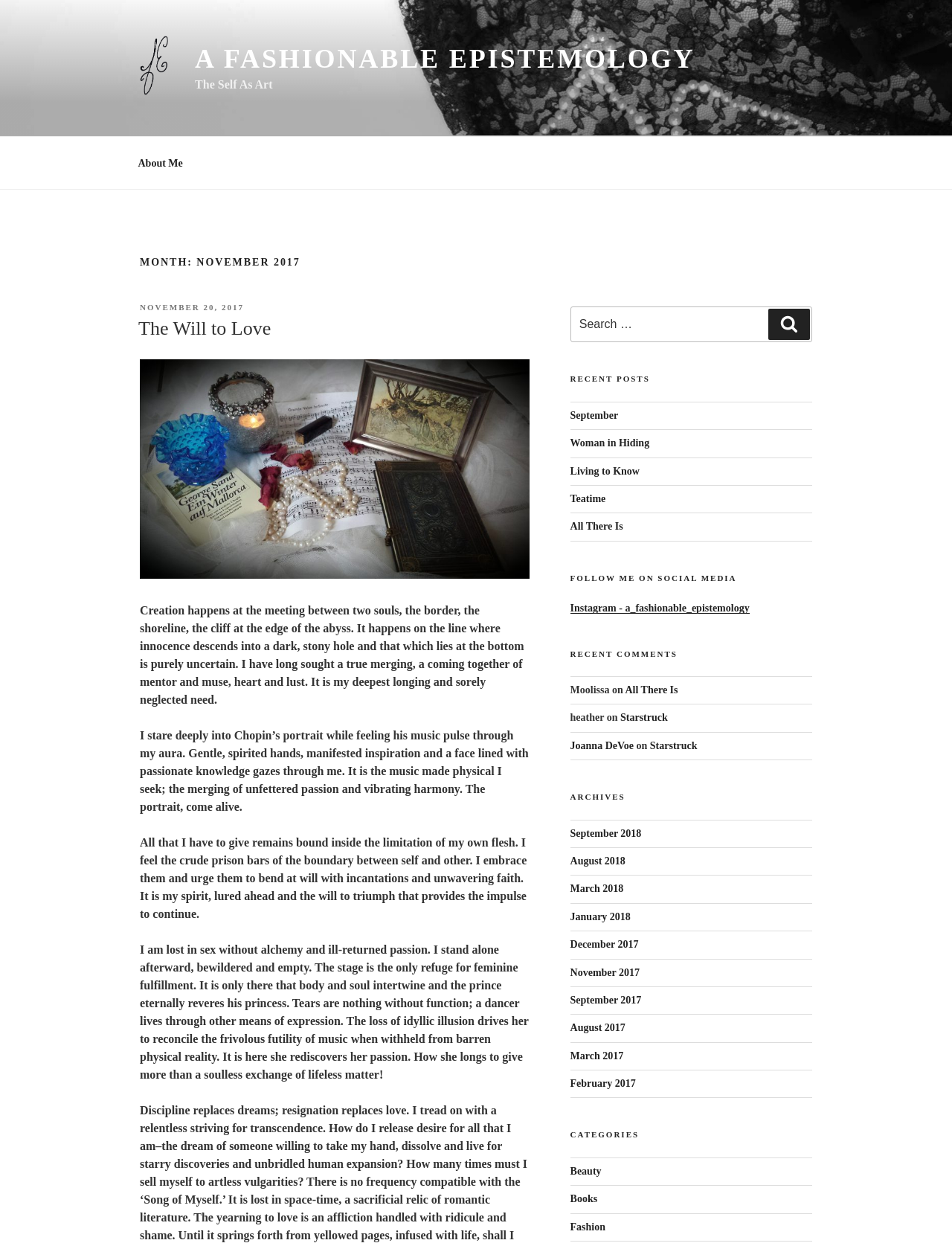What is the author's profession?
Please provide a detailed answer to the question.

The author's profession can be inferred from the text 'The stage is the only refuge for feminine fulfillment. It is only there that body and soul intertwine and the prince eternally reveres his princess. Tears are nothing without function; a dancer lives through other means of expression.' which is part of the blog post content.